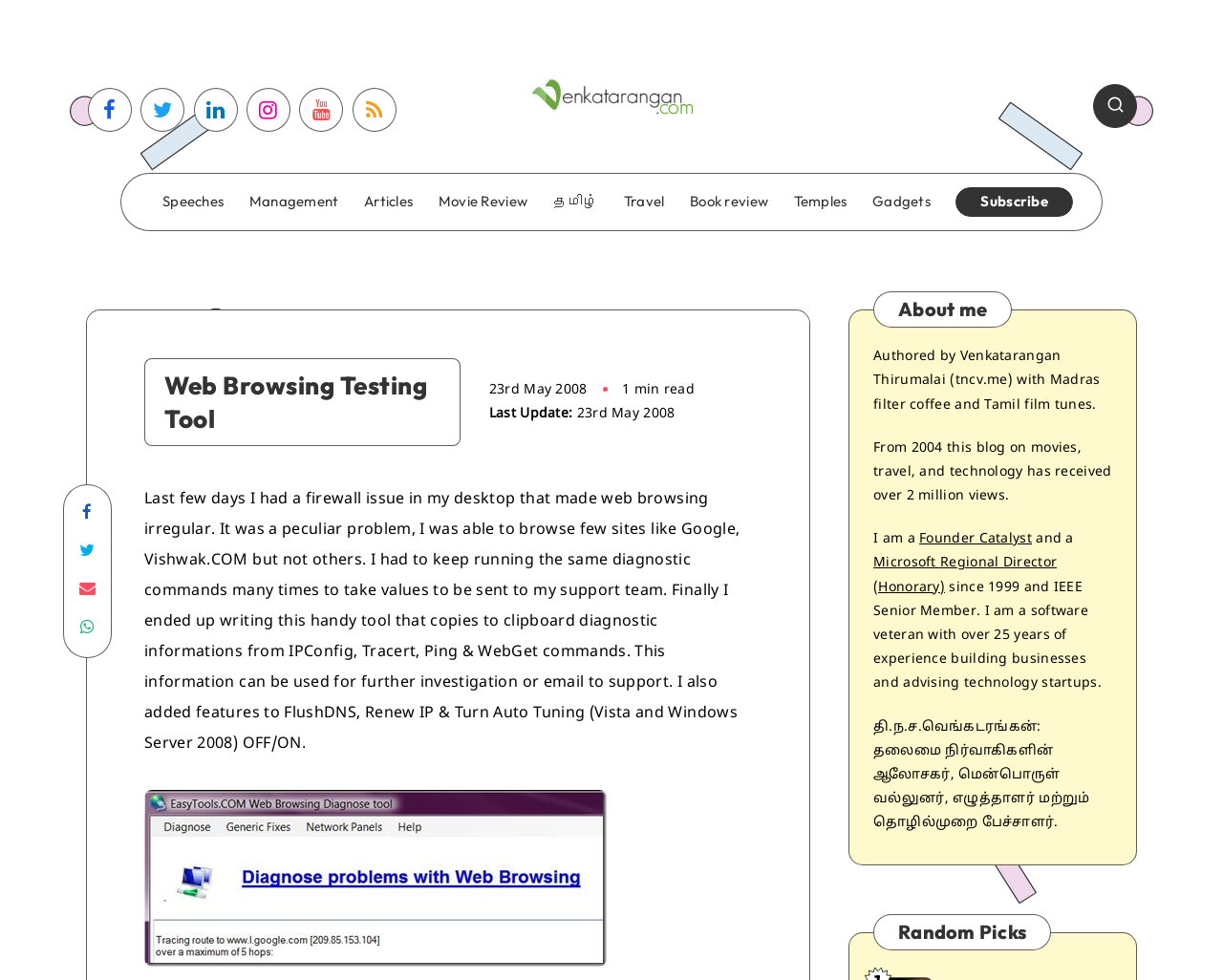What is the name of the blog?
Answer the question using a single word or phrase, according to the image.

Venkatarangan blog